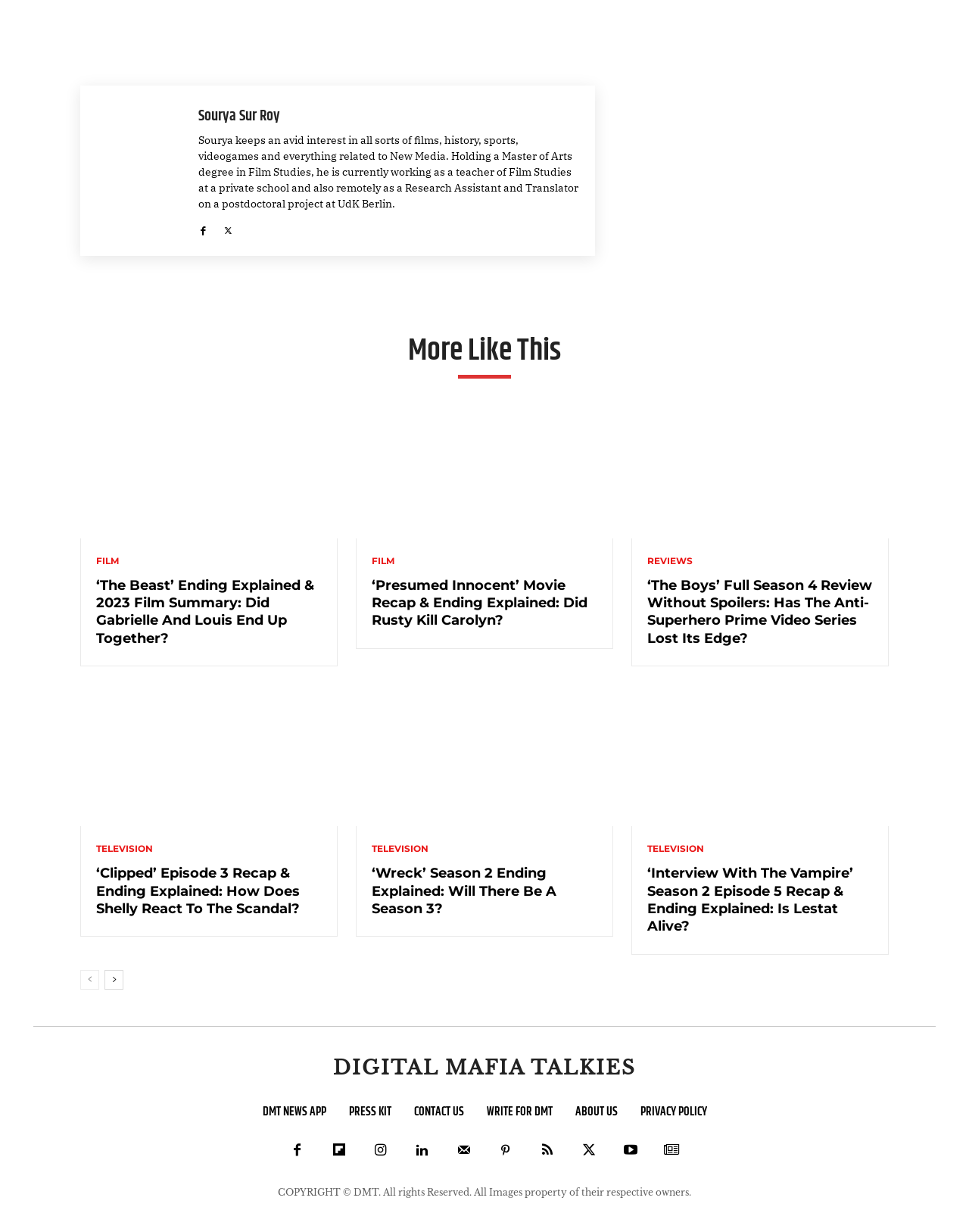Could you determine the bounding box coordinates of the clickable element to complete the instruction: "Click on the link to read more about Sourya Sur Roy"? Provide the coordinates as four float numbers between 0 and 1, i.e., [left, top, right, bottom].

[0.099, 0.082, 0.189, 0.195]